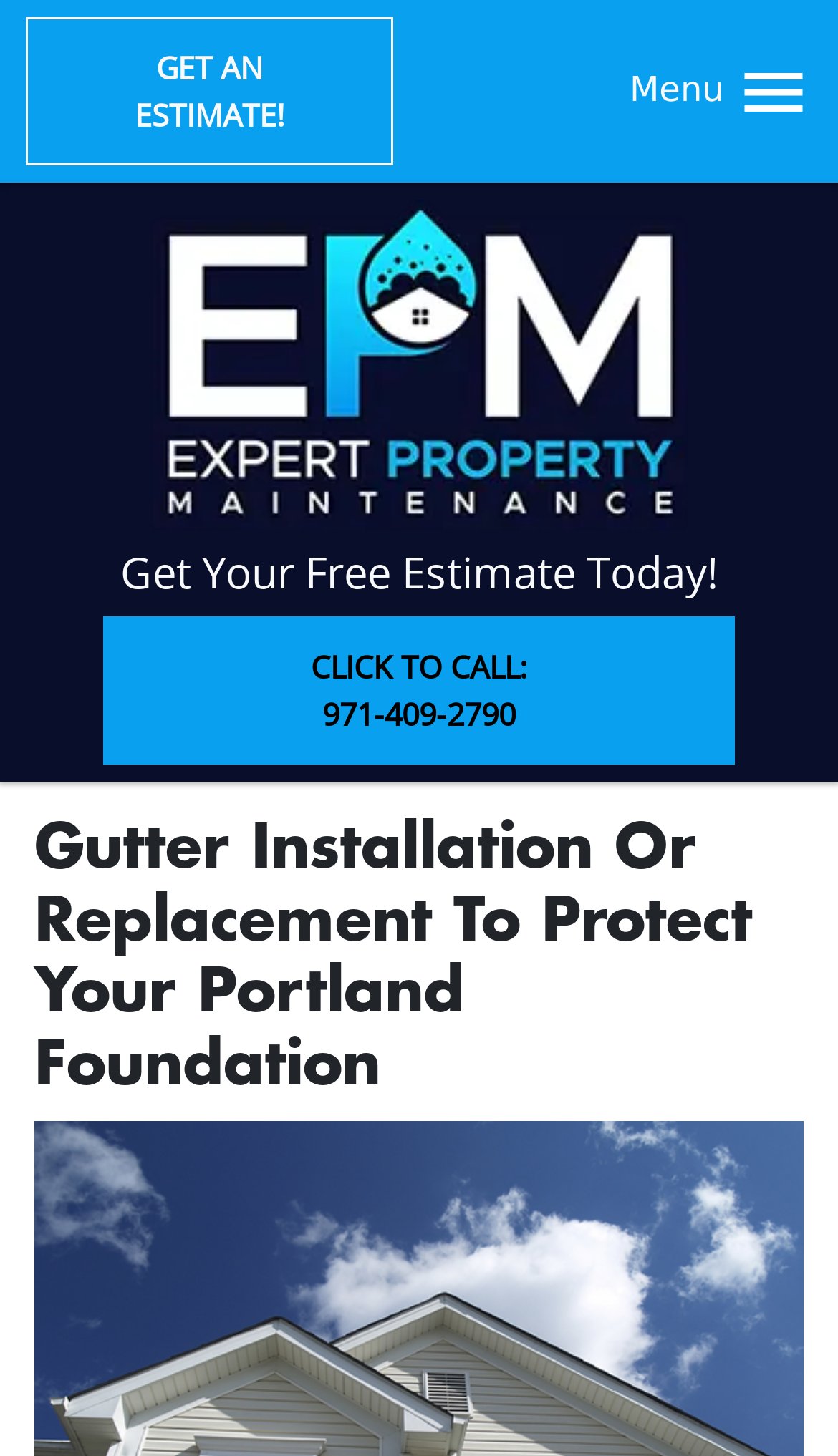Using the details from the image, please elaborate on the following question: What is the purpose of the gutter installation service?

I inferred this by reading the heading 'Gutter Installation Or Replacement To Protect Your Portland Foundation' which suggests that the service is intended to protect the foundation of a building in Portland.